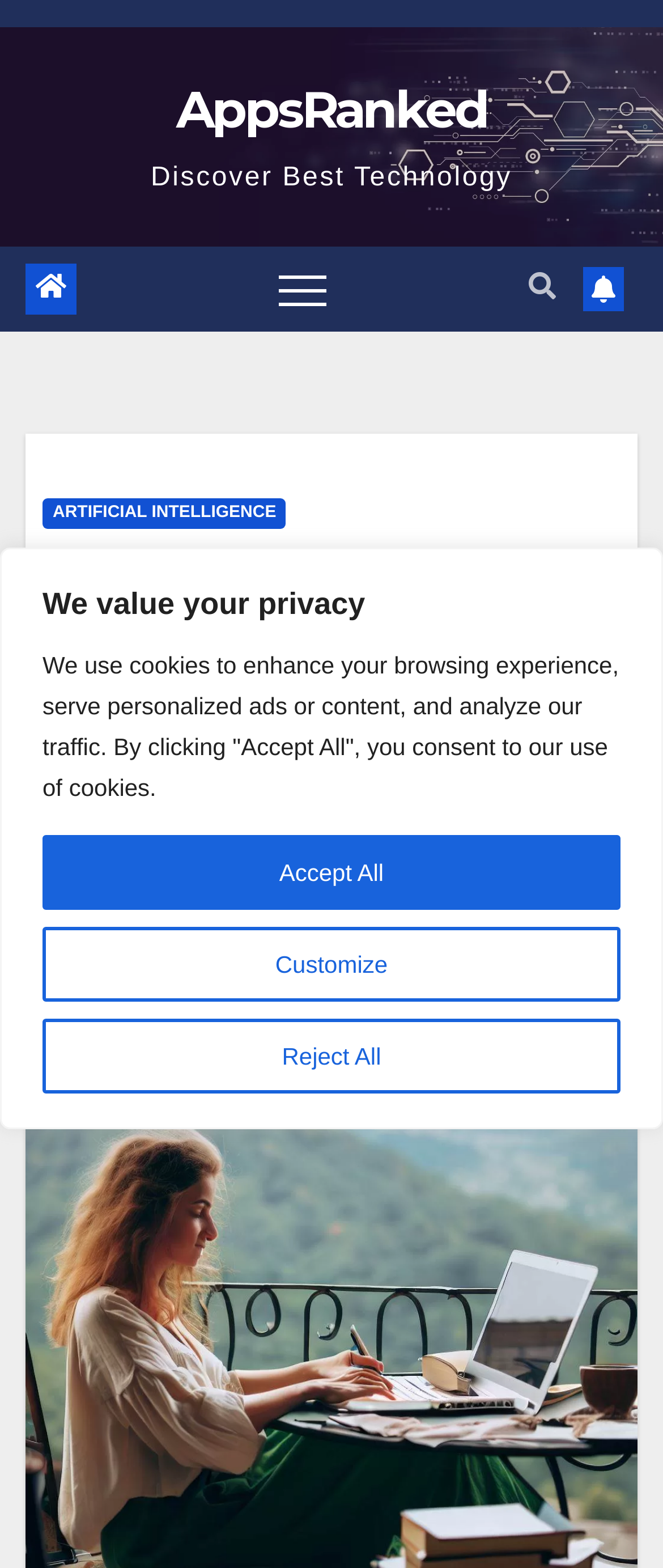Determine the bounding box coordinates of the clickable element to achieve the following action: 'Click the AppsRanked link'. Provide the coordinates as four float values between 0 and 1, formatted as [left, top, right, bottom].

[0.265, 0.05, 0.735, 0.09]